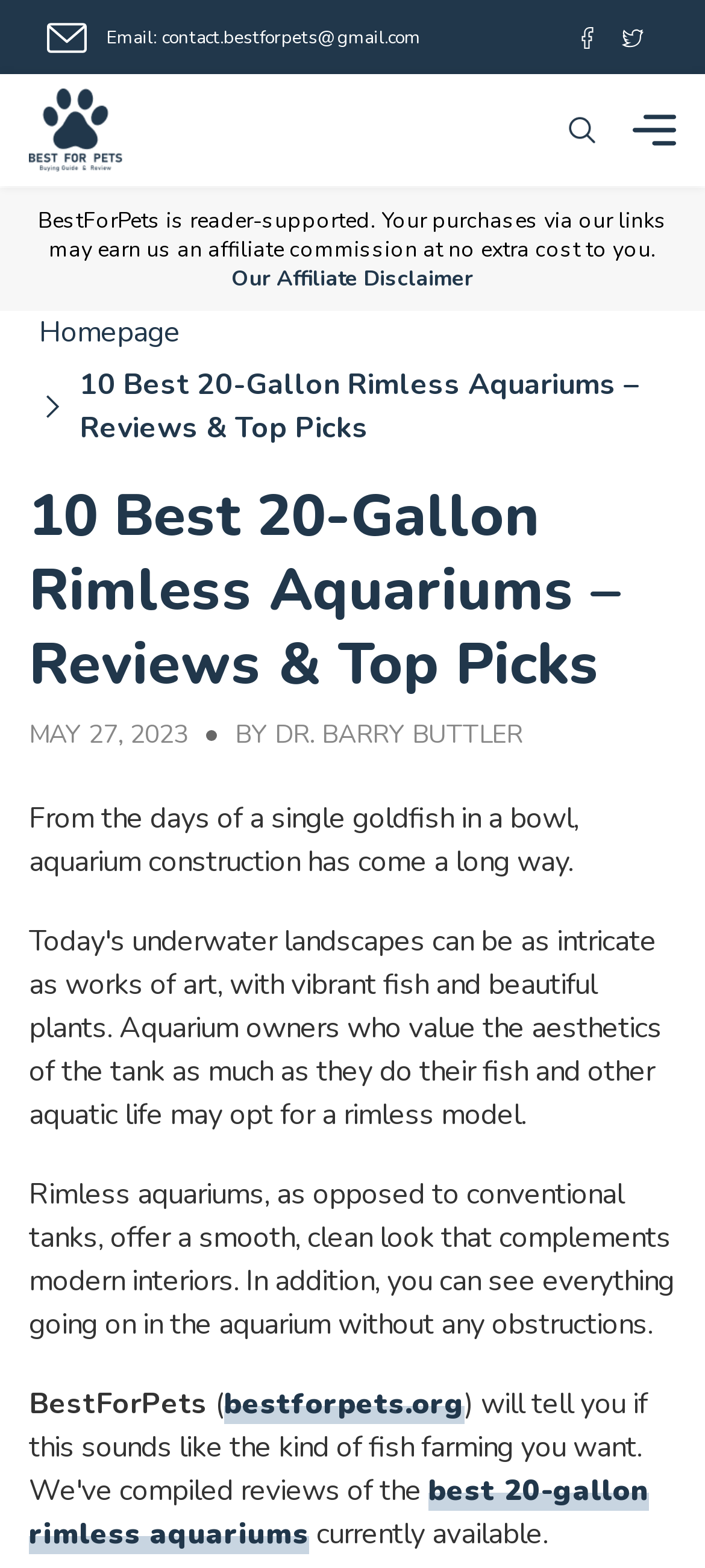Provide a short answer using a single word or phrase for the following question: 
Is there an affiliate disclaimer on the webpage?

Yes